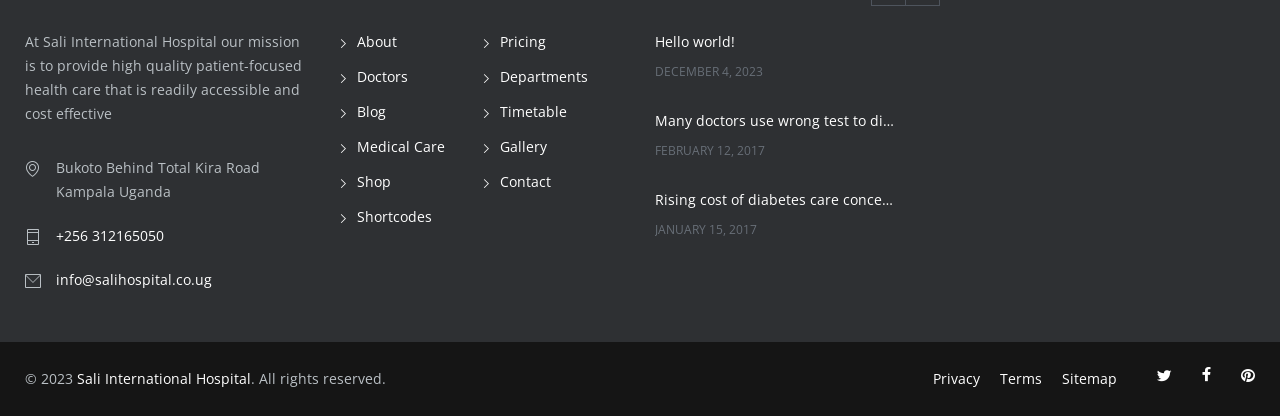Based on the image, please respond to the question with as much detail as possible:
What is the mission of Sali International Hospital?

Based on the StaticText element with the text 'At Sali International Hospital our mission is to provide high quality patient-focused health care that is readily accessible and cost effective', we can infer that the mission of Sali International Hospital is to provide high quality patient-focused health care.